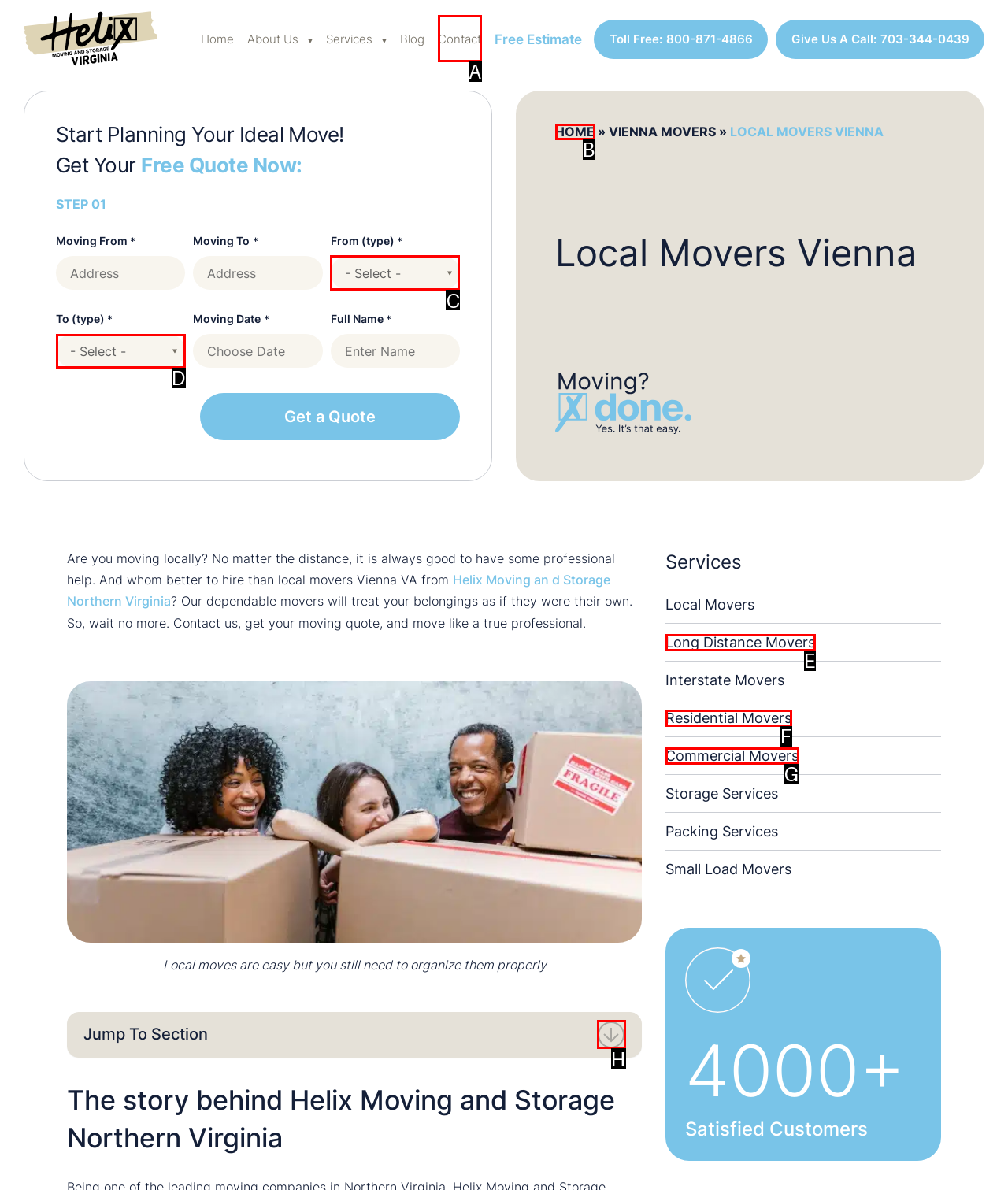Identify the correct UI element to click for the following task: Select your moving from type Choose the option's letter based on the given choices.

C